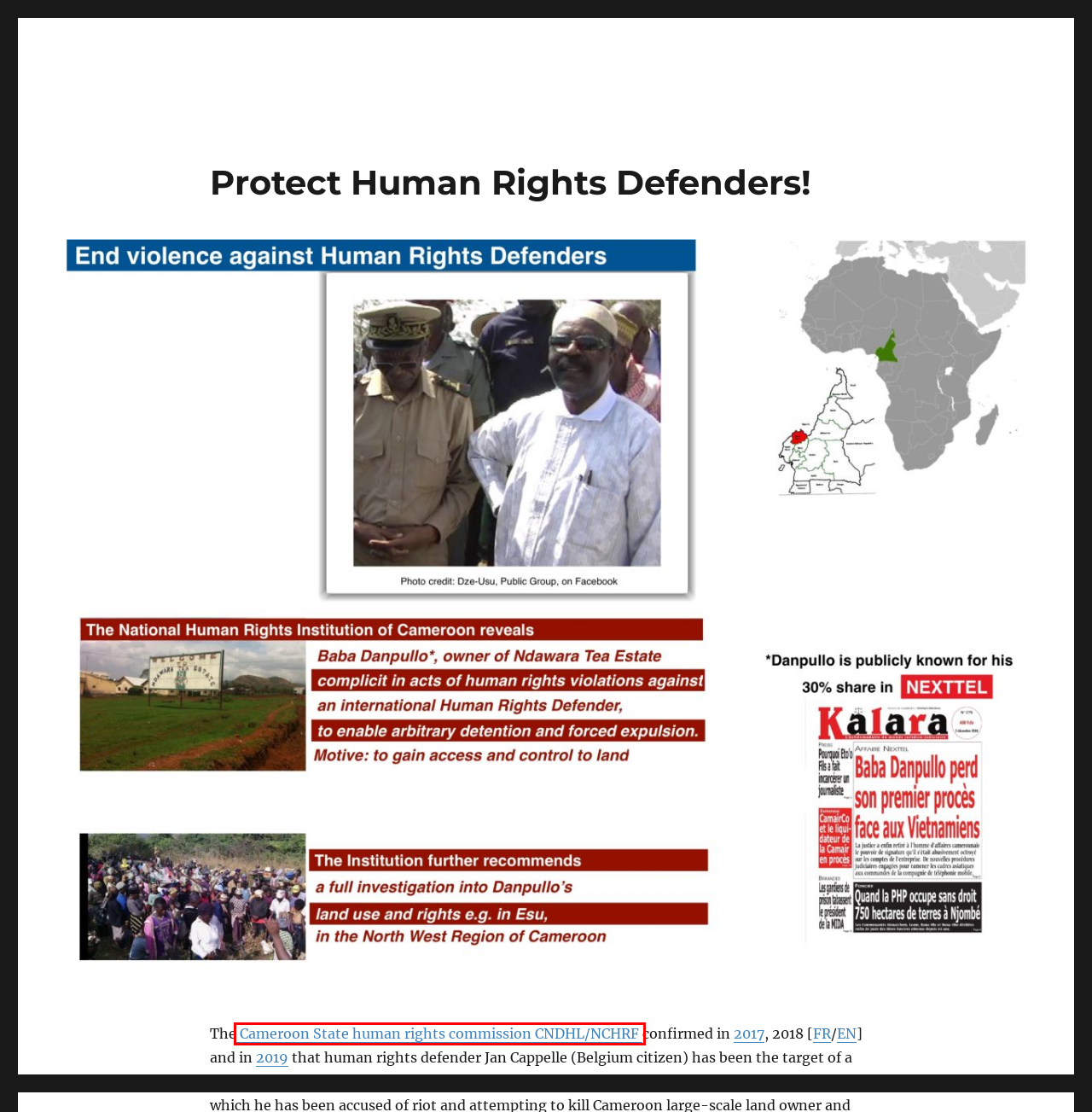Examine the screenshot of a webpage featuring a red bounding box and identify the best matching webpage description for the new page that results from clicking the element within the box. Here are the options:
A. Pages - Statements
B. Biography | United Nations Secretary-General
C. Baba Ahmadou Danpullo: Africa’s discreet business magnate  |  World Finance
D. A/HRC/52/29
E. Commission des Droits de l'homme du Cameroun - Site Officiel
F. General Assembly of the United Nations
G. Draft Statutes OFFGO in Cameroon – OFFGO / Jan Cappelle case
H. Bestinver South Africa liquidation – OFFGO / Jan Cappelle case

E